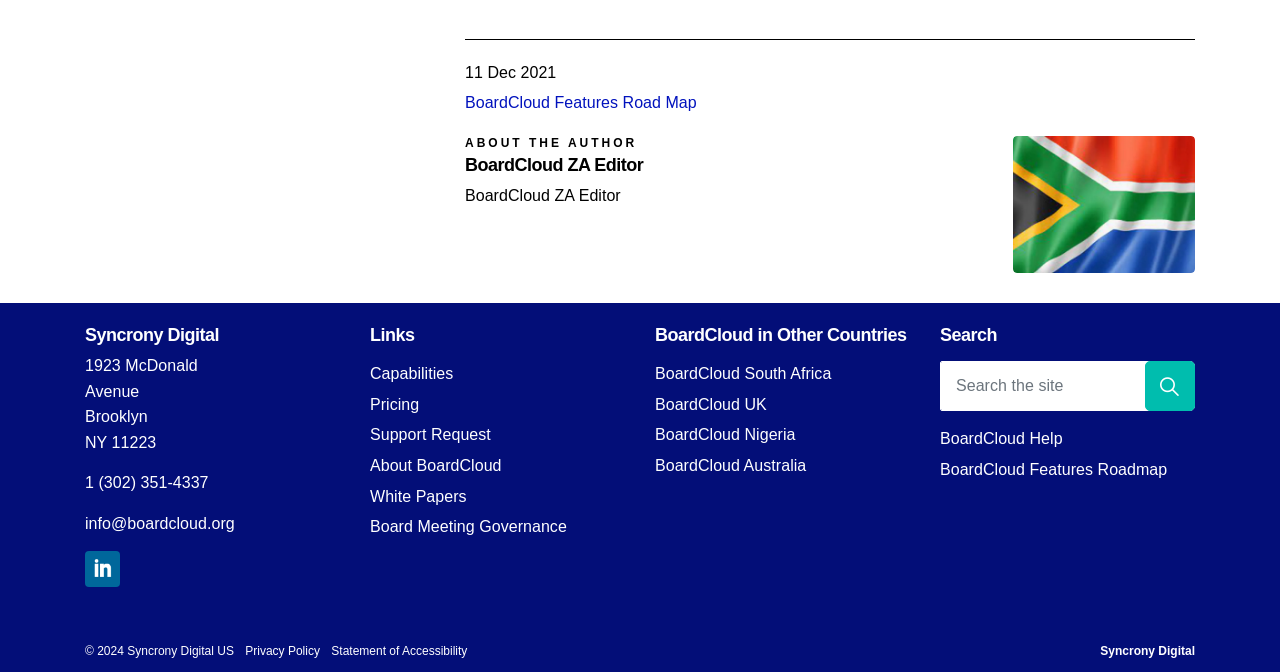Using details from the image, please answer the following question comprehensively:
What is the date of the latest article?

The date of the latest article can be found at the top of the webpage, where it says '11 Dec 2021' next to the 'time' element.